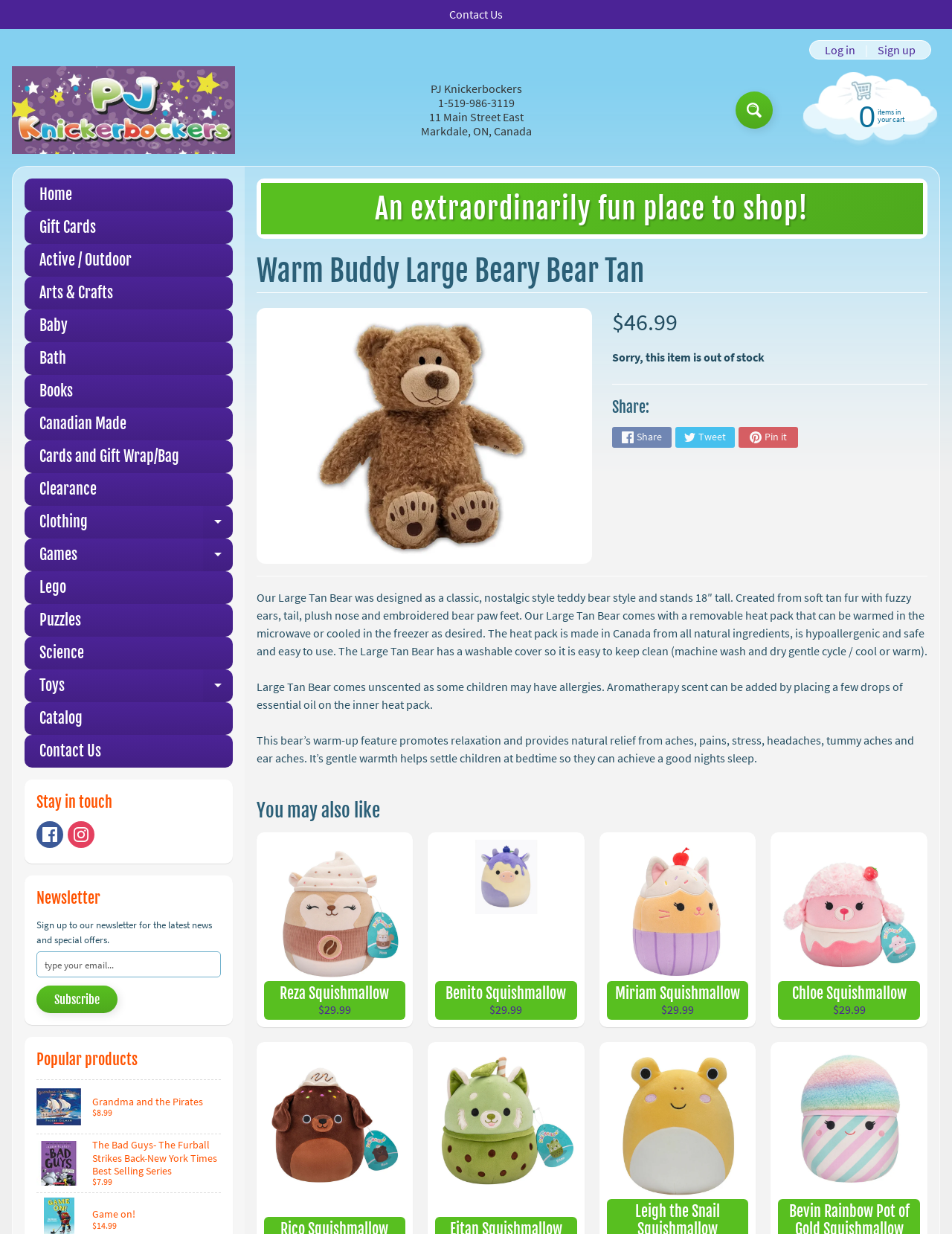Determine the bounding box coordinates for the area that needs to be clicked to fulfill this task: "Search for products". The coordinates must be given as four float numbers between 0 and 1, i.e., [left, top, right, bottom].

[0.773, 0.074, 0.812, 0.104]